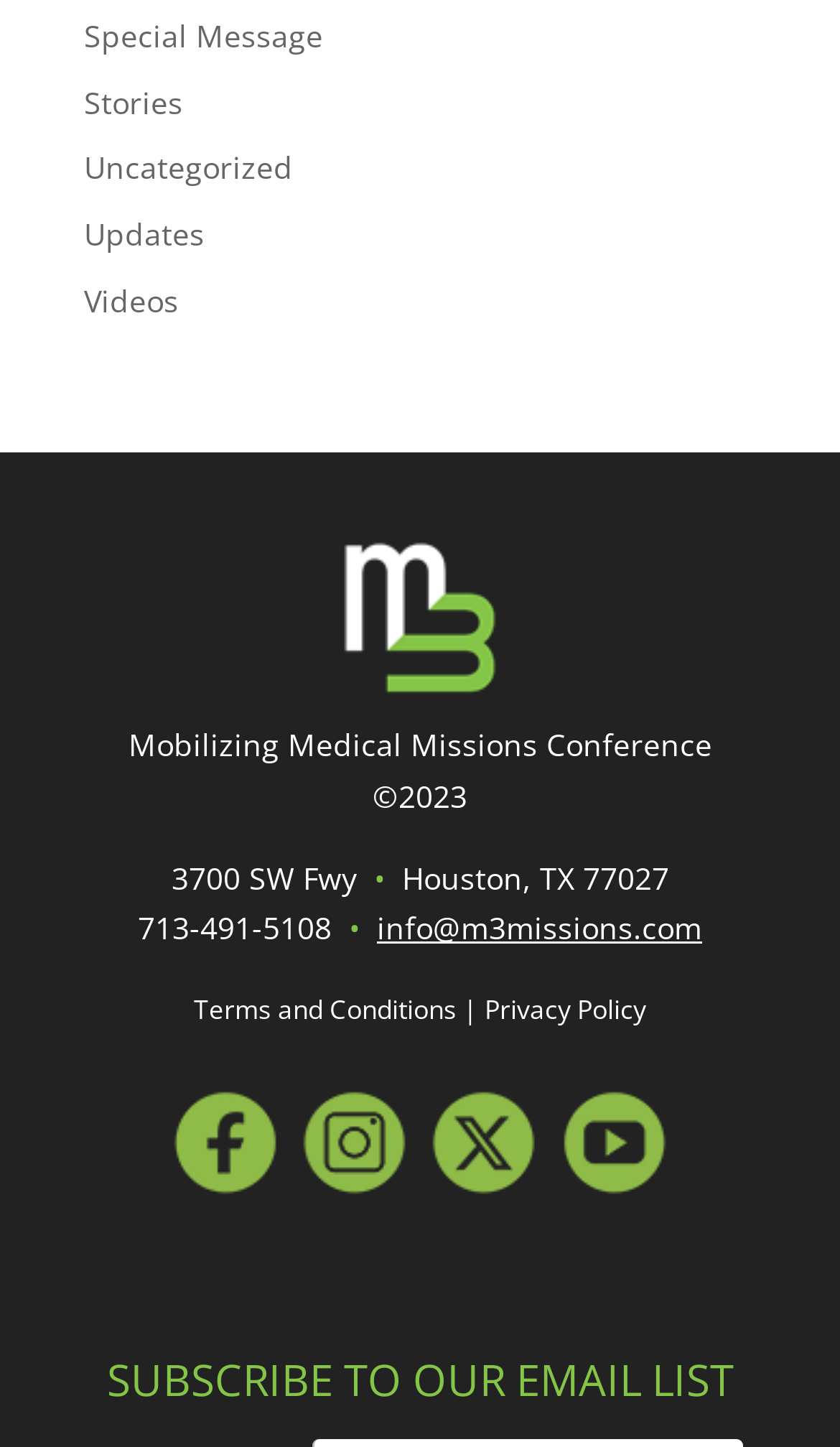Please specify the bounding box coordinates in the format (top-left x, top-left y, bottom-right x, bottom-right y), with values ranging from 0 to 1. Identify the bounding box for the UI component described as follows: Terms and Conditions

[0.231, 0.685, 0.551, 0.71]